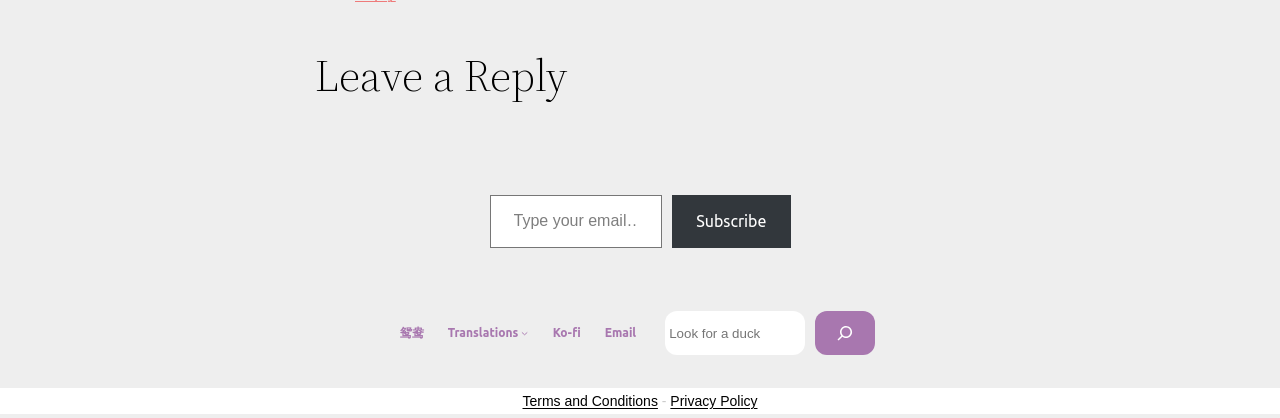Please give the bounding box coordinates of the area that should be clicked to fulfill the following instruction: "Search". The coordinates should be in the format of four float numbers from 0 to 1, i.e., [left, top, right, bottom].

[0.637, 0.744, 0.684, 0.849]